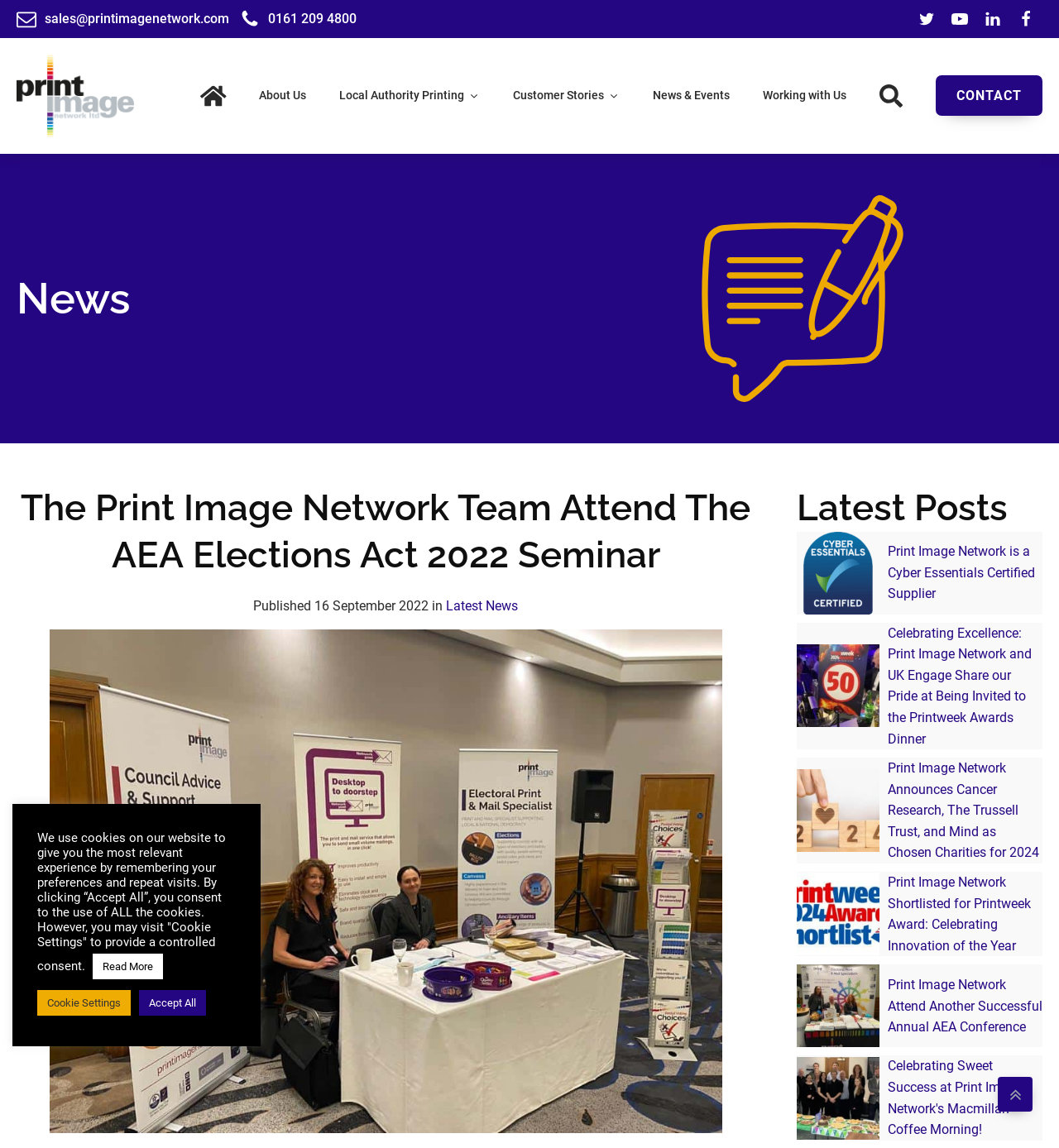Determine the bounding box coordinates of the clickable region to execute the instruction: "Call us". The coordinates should be four float numbers between 0 and 1, denoted as [left, top, right, bottom].

[0.226, 0.007, 0.337, 0.026]